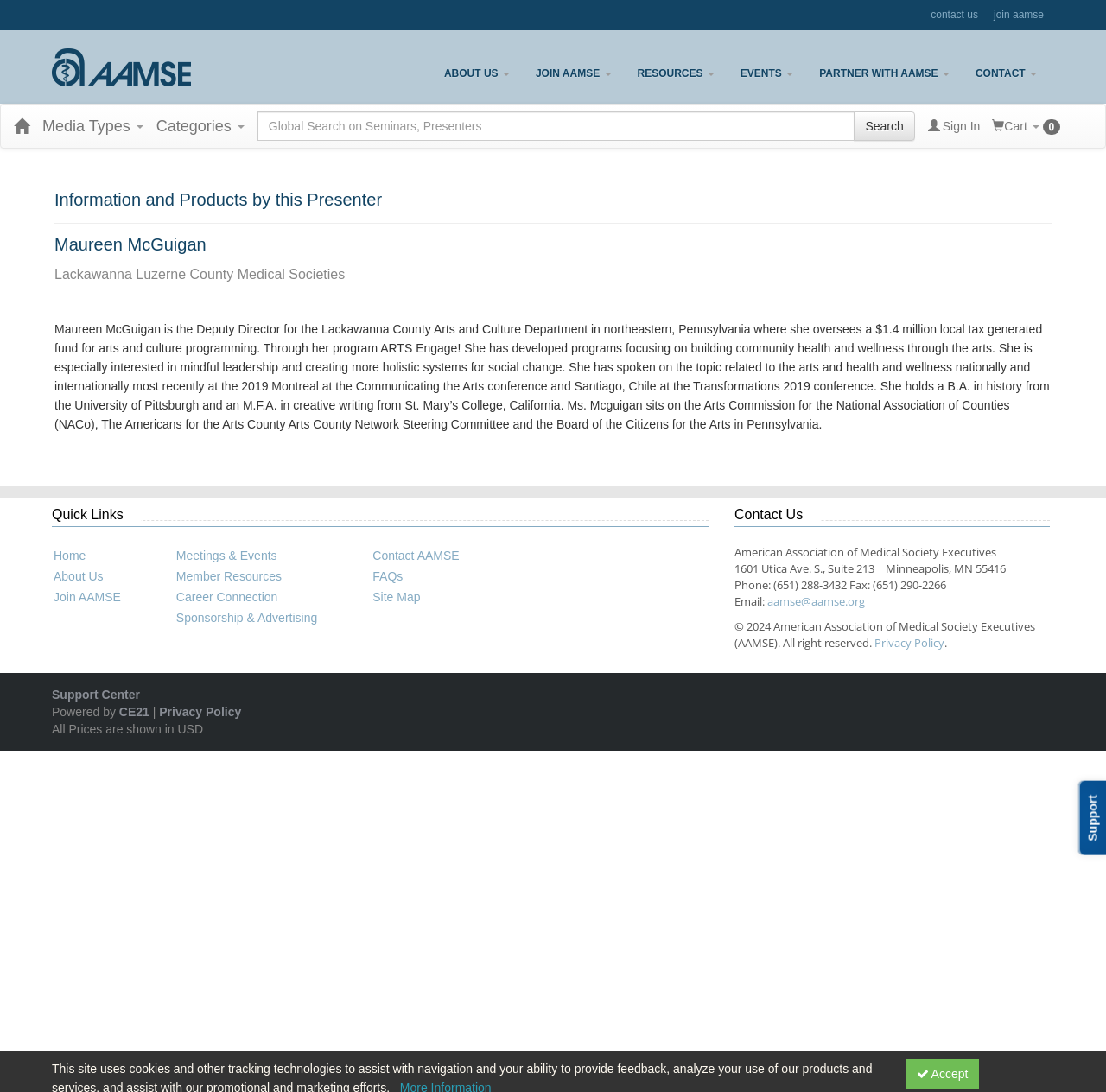What is the purpose of the ARTS Engage! program?
Please analyze the image and answer the question with as much detail as possible.

According to the paragraph describing Maureen McGuigan's background, she has developed programs focusing on building community health and wellness through the arts, specifically through the ARTS Engage! program.